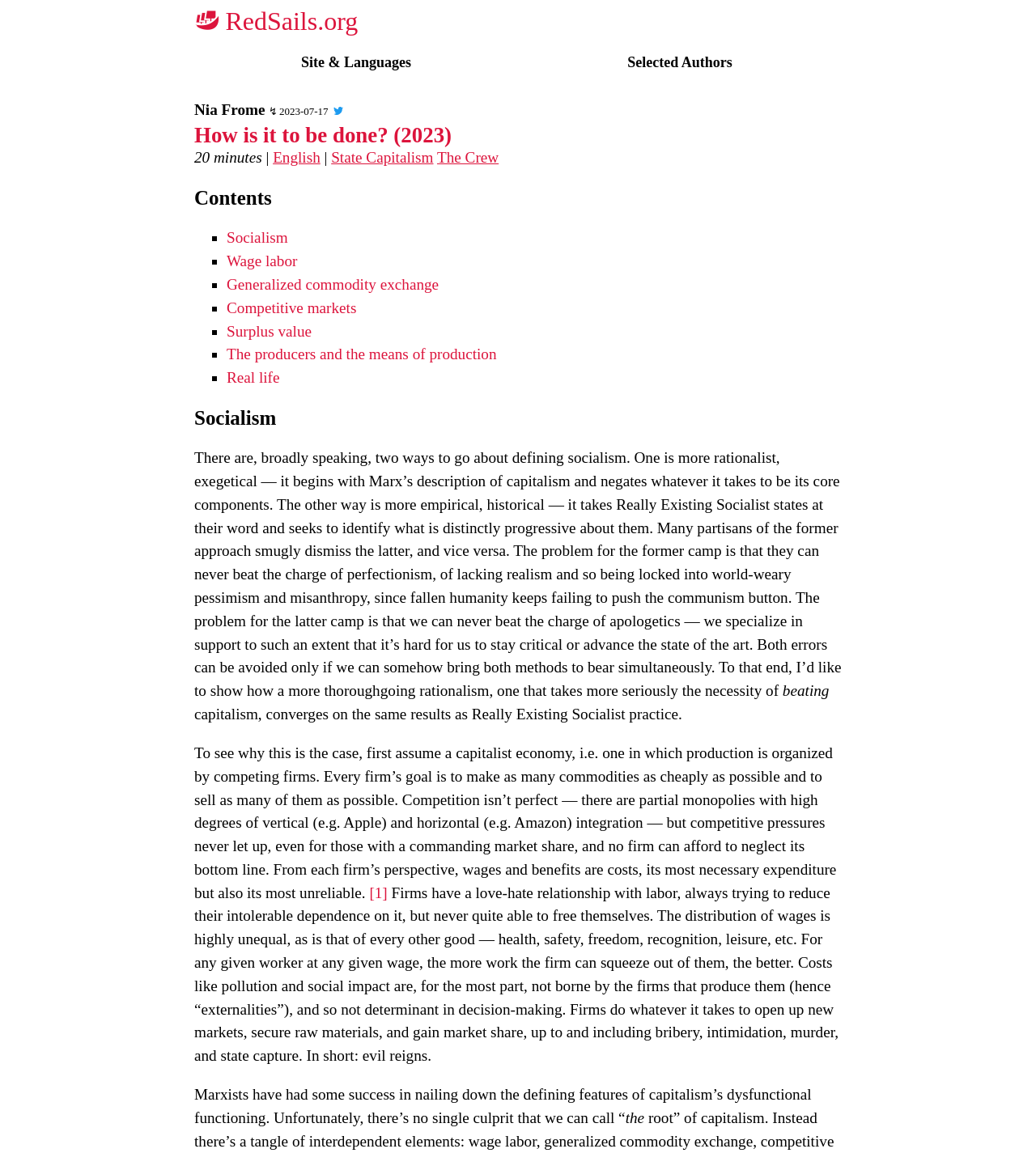Kindly determine the bounding box coordinates for the area that needs to be clicked to execute this instruction: "Check the link 'Socialism'".

[0.219, 0.199, 0.278, 0.214]